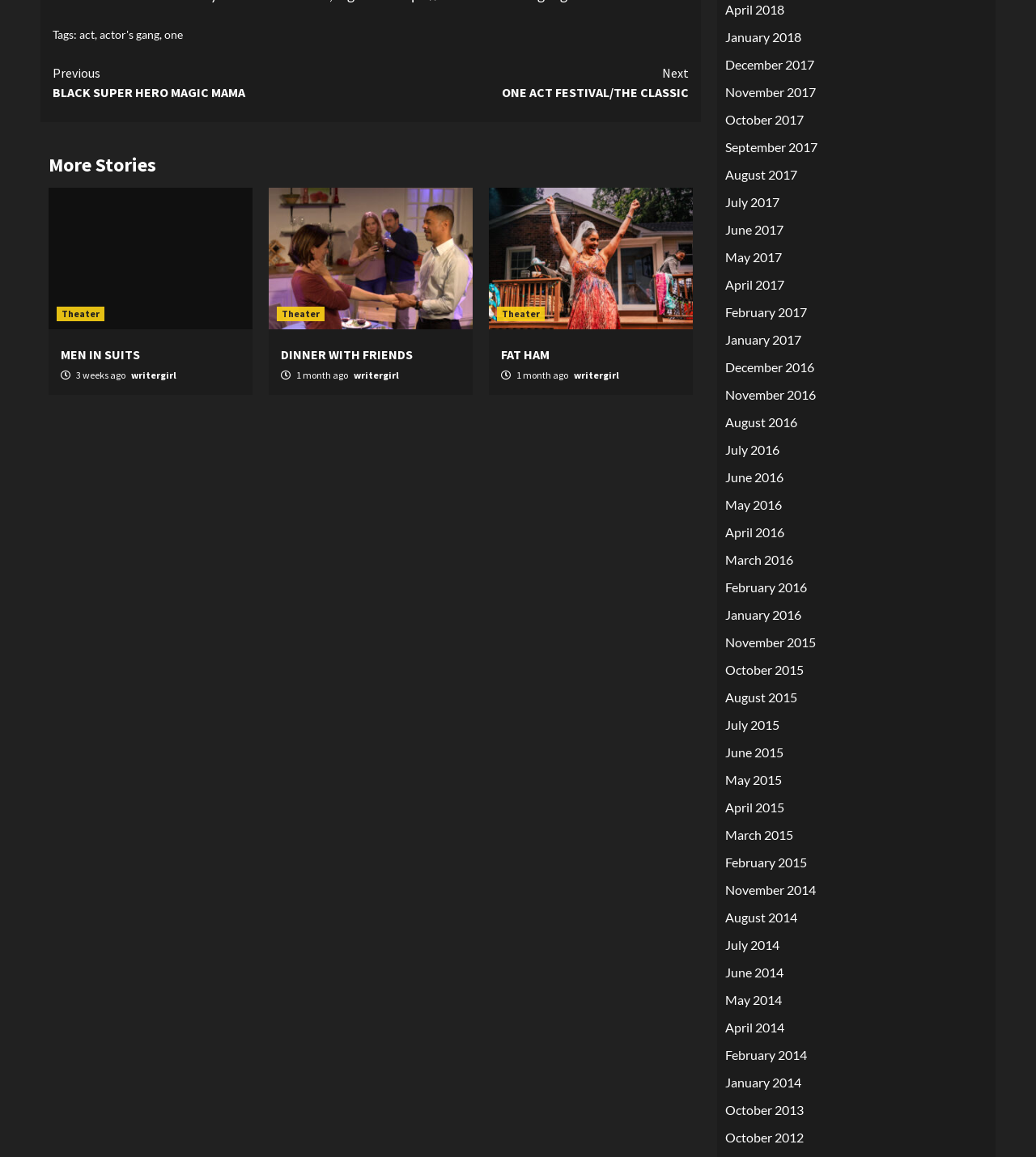Determine the bounding box coordinates of the clickable element to achieve the following action: 'Explore 'FAT HAM''. Provide the coordinates as four float values between 0 and 1, formatted as [left, top, right, bottom].

[0.472, 0.162, 0.669, 0.285]